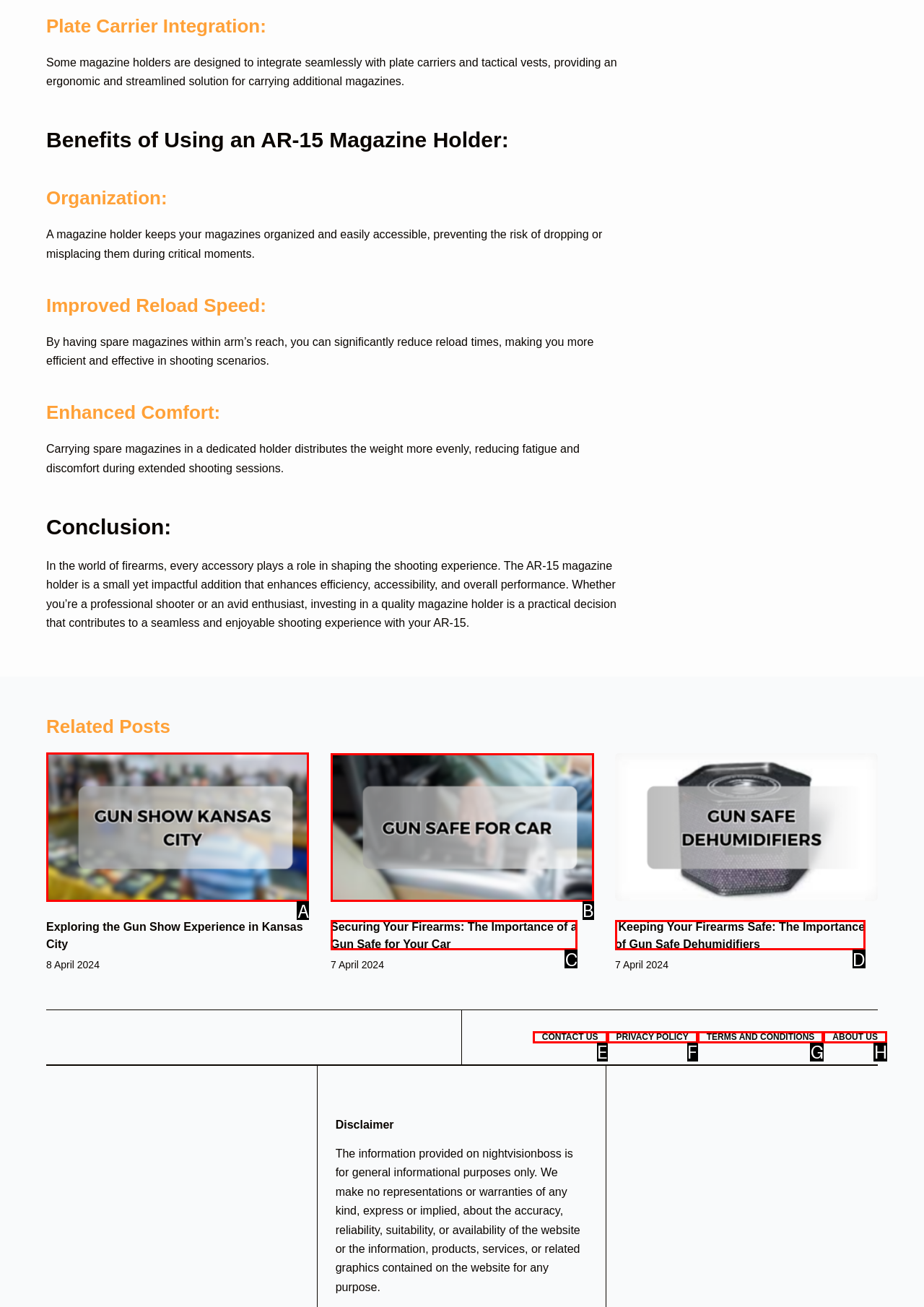Please indicate which HTML element to click in order to fulfill the following task: Click the link to explore the gun show experience in Kansas City Respond with the letter of the chosen option.

A